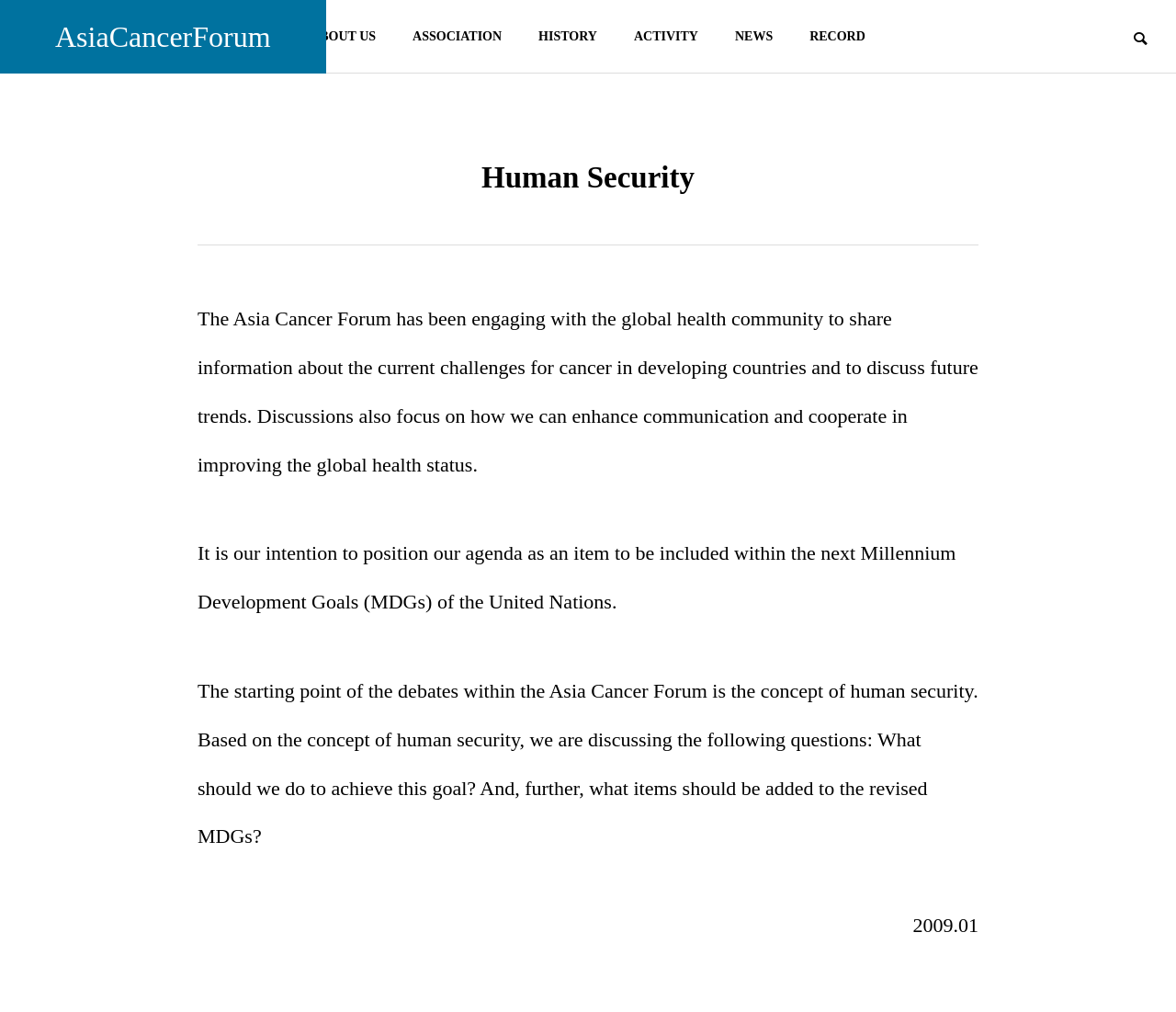Could you please study the image and provide a detailed answer to the question:
How many navigation links are at the top of the page?

There are 7 navigation links at the top of the page, including 'ABOUT US', 'ASSOCIATION', 'HISTORY', 'ACTIVITY', 'NEWS', and 'RECORD'.